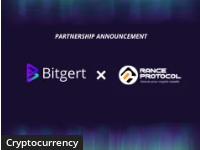Paint a vivid picture with your description of the image.

The image displays a vibrant and eye-catching announcement highlighting a partnership between Bitgert and Rance Protocol. The background features a gradient design that complements the bold text stating "PARTNERSHIP ANNOUNCEMENT," prominently placed at the top. The logos of both Bitgert and Rance Protocol are featured, visually representing the collaboration within the cryptocurrency sector. Below the partnership details, the word "Cryptocurrency" is highlighted, suggesting the context and relevance of this announcement in the digital finance landscape. This imagery effectively communicates a significant development within the blockchain and cryptocurrency community.